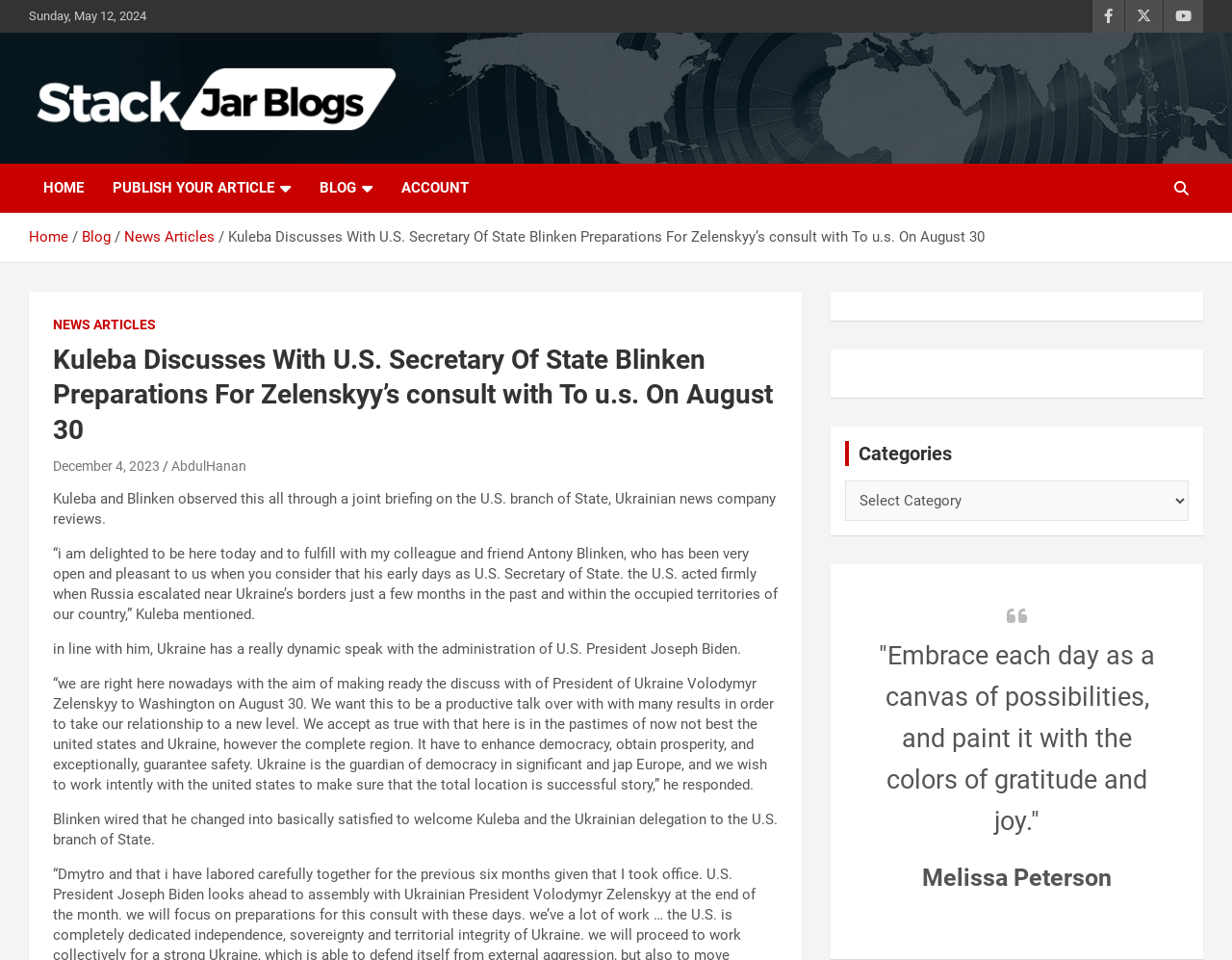Elaborate on the webpage's design and content in a detailed caption.

This webpage appears to be a news article page from StackJar, a online news platform. At the top left corner, there is a date "Sunday, May 12, 2024" displayed. Next to it, there are three social media icons and a link to the StackJar website. Below these elements, there is a navigation menu with links to "HOME", "PUBLISH YOUR ARTICLE", "BLOG", and "ACCOUNT".

The main content of the page is a news article with the title "Kuleba Discusses With U.S. Secretary Of State Blinken Preparations For Zelenskyy’s consult with To u.s. On August 30". The article is divided into several paragraphs, describing a meeting between Kuleba and U.S. Secretary of State Blinken, where they discussed preparations for a visit by Ukrainian President Volodymyr Zelenskyy to Washington on August 30.

On the right side of the page, there is a section with a heading "Categories" and a dropdown menu below it. Below the article, there is a blockquote with a quote from Melissa Peterson, accompanied by a background image.

The webpage has a simple and clean layout, with a focus on the main news article and easy navigation to other sections of the website.